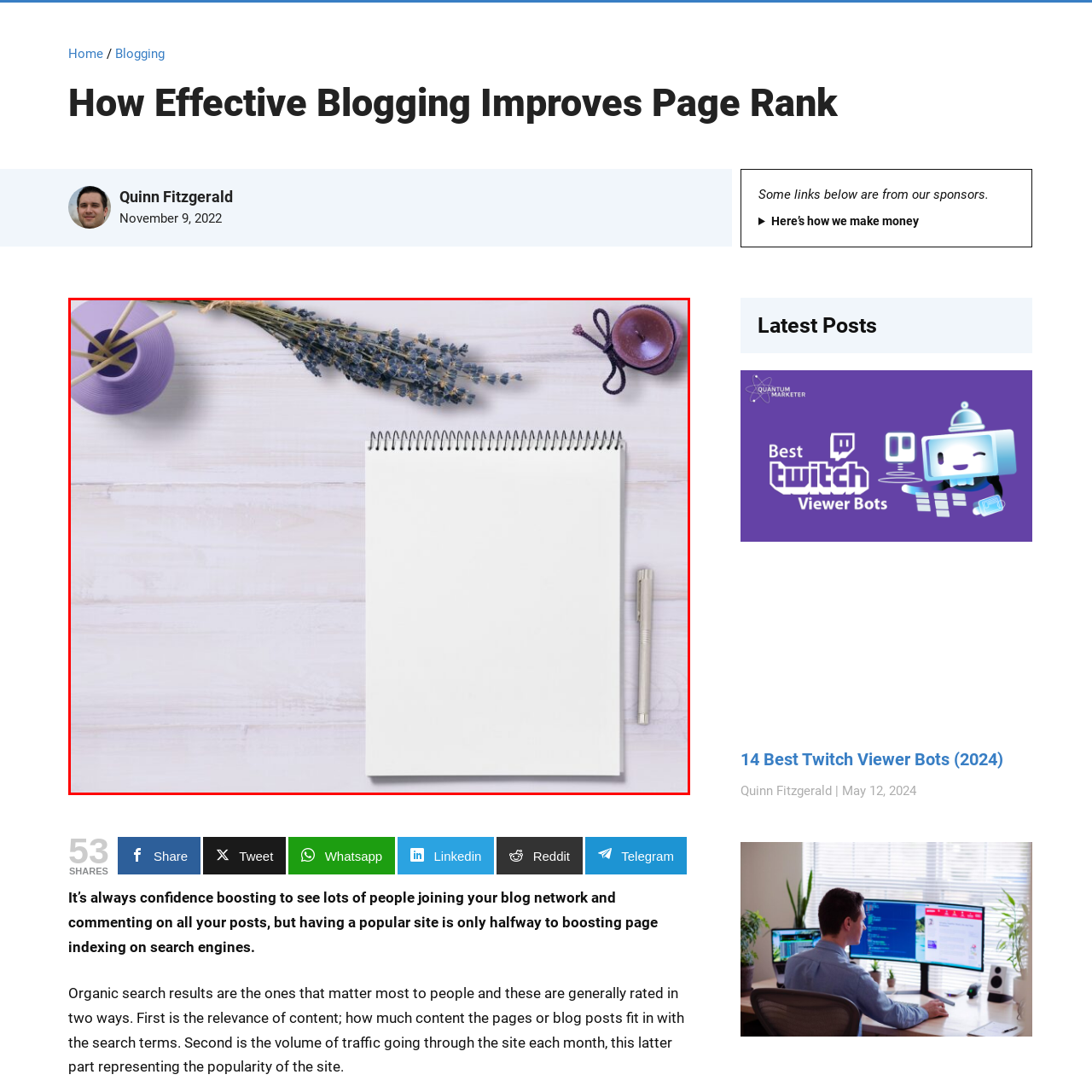Examine the image highlighted by the red boundary, What is in the background of the image? Provide your answer in a single word or phrase.

A candle